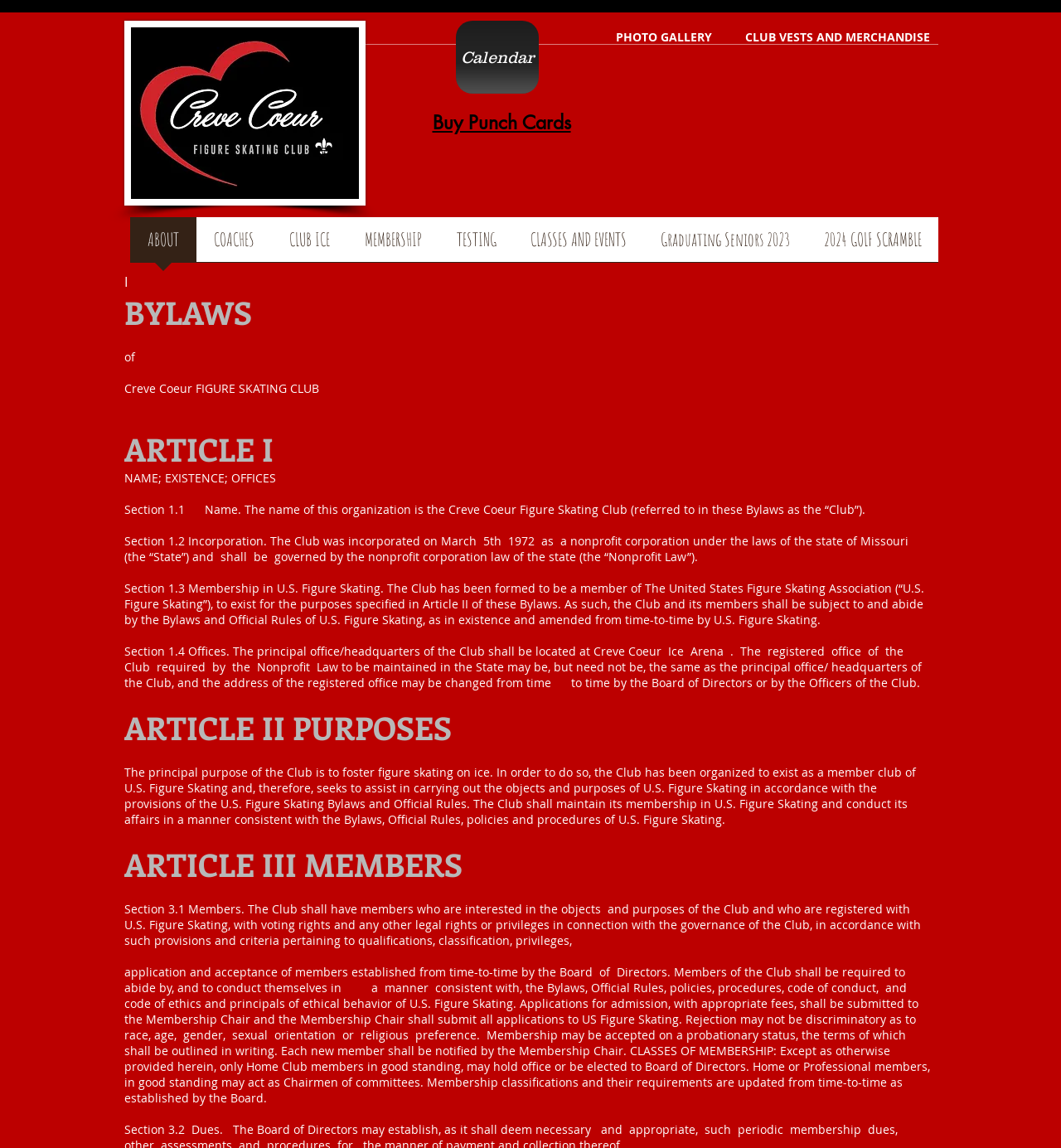Provide a brief response to the question below using one word or phrase:
What is the location of the club's principal office?

Creve Coeur Ice Arena